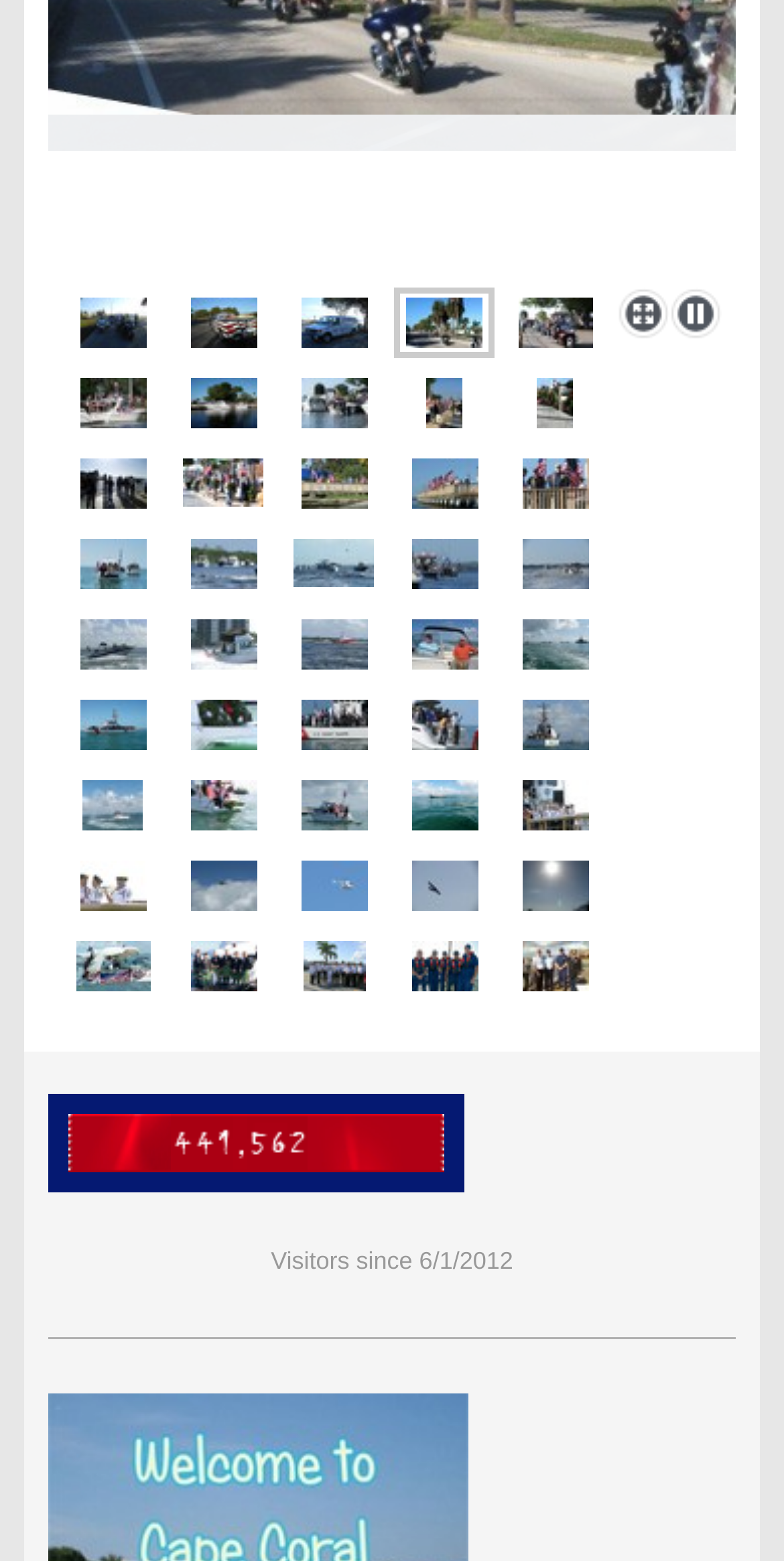How many unique link texts are on this webpage?
Answer with a single word or phrase by referring to the visual content.

7